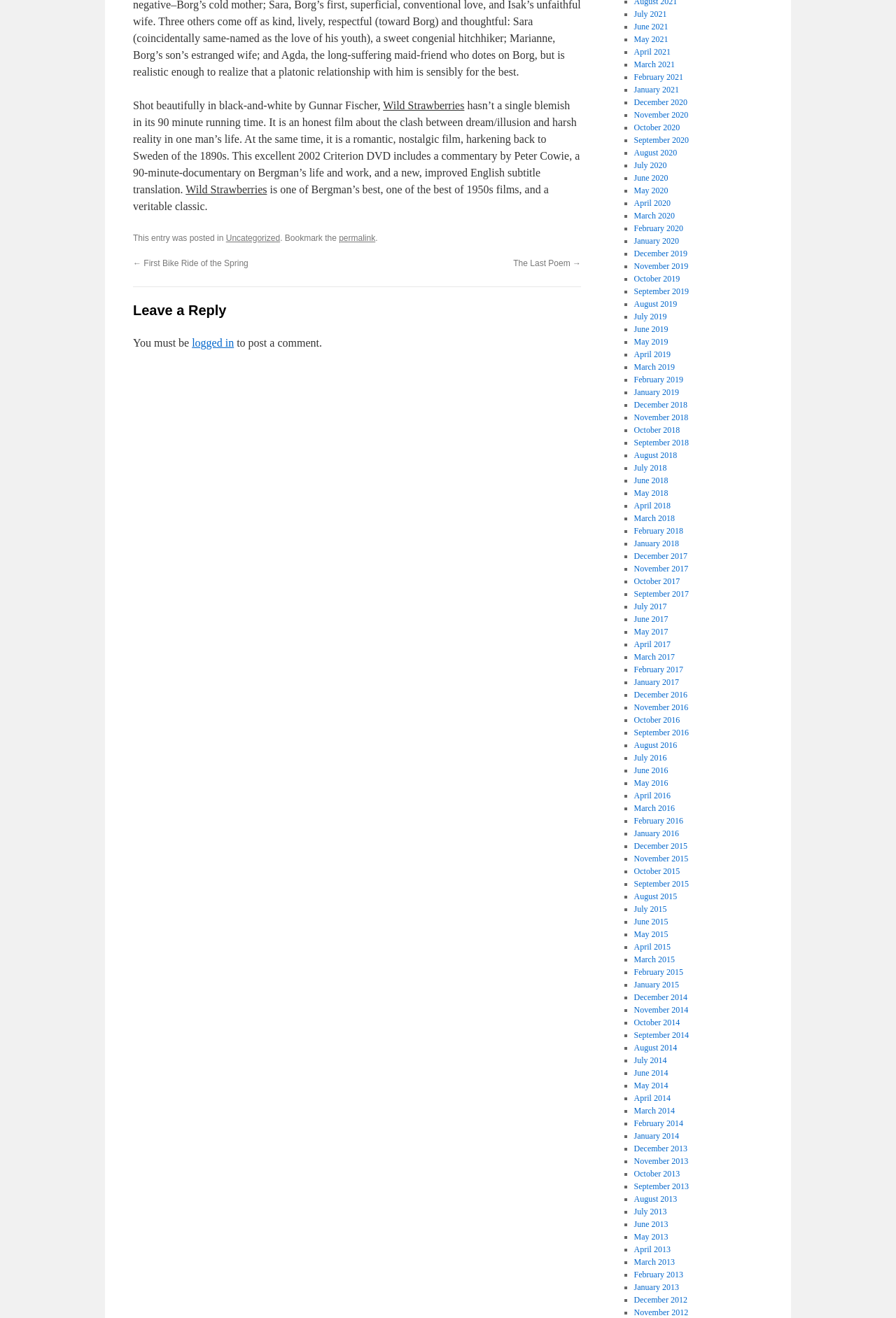Please specify the bounding box coordinates in the format (top-left x, top-left y, bottom-right x, bottom-right y), with values ranging from 0 to 1. Identify the bounding box for the UI component described as follows: Equipment We Buy

None